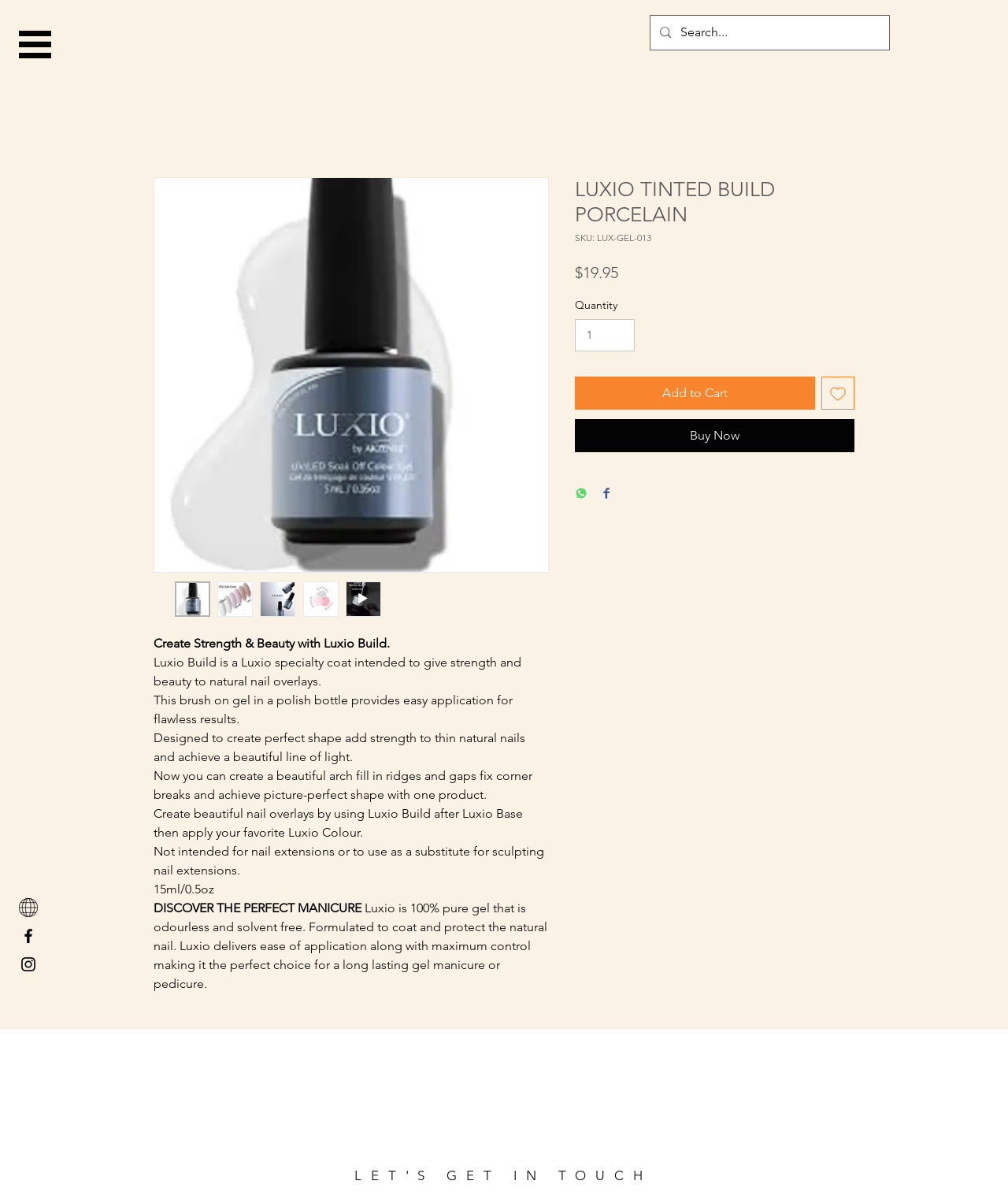Determine the bounding box coordinates for the clickable element required to fulfill the instruction: "View product details". Provide the coordinates as four float numbers between 0 and 1, i.e., [left, top, right, bottom].

[0.173, 0.484, 0.209, 0.513]